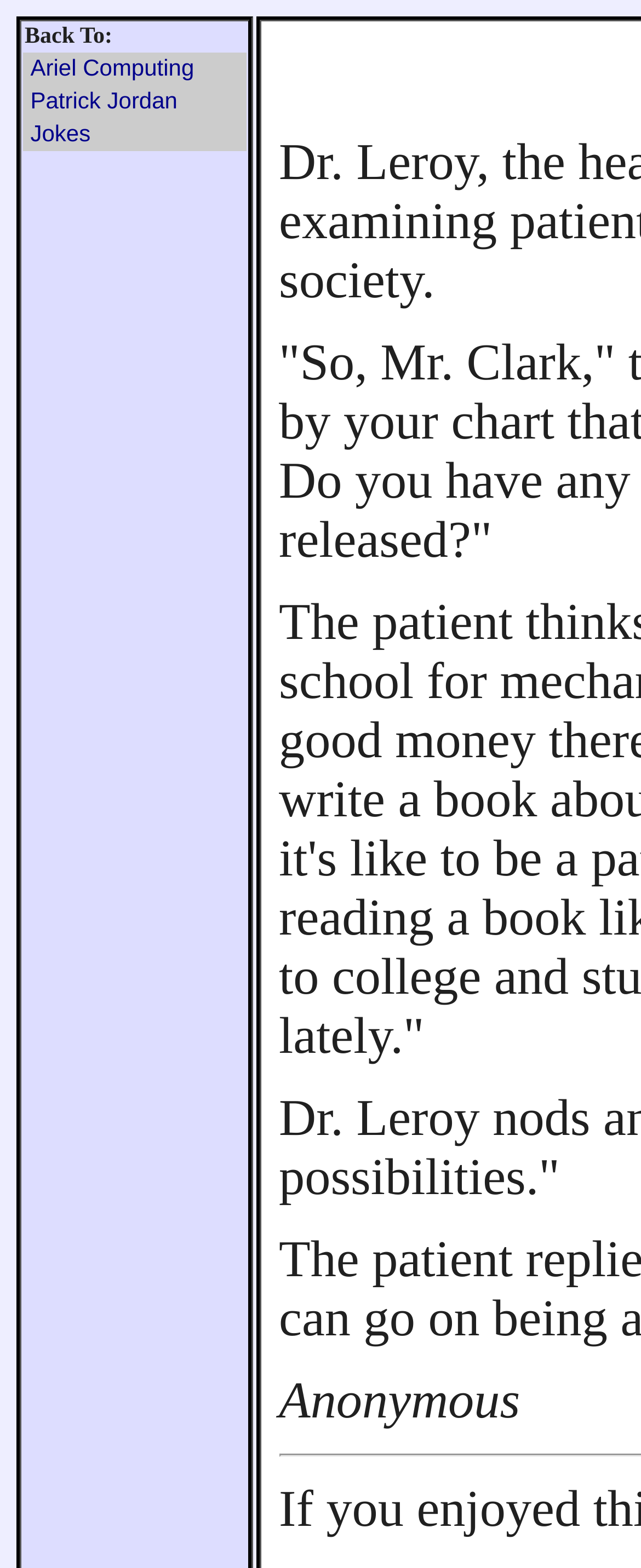What is the second item in the table?
Could you answer the question with a detailed and thorough explanation?

I looked at the second row in the table and found the gridcell element that contains the link 'Ariel Computing'.